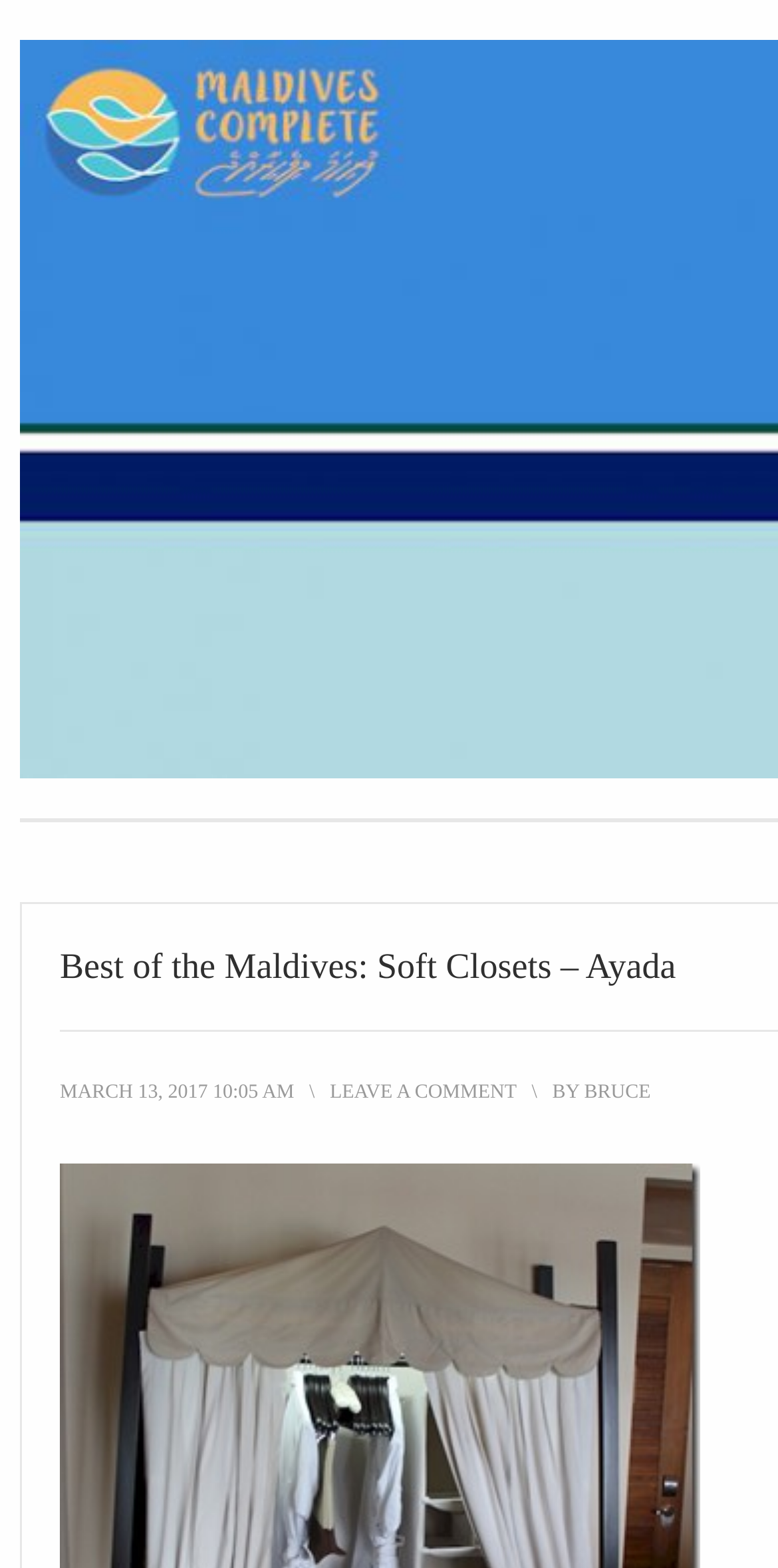Using the given description, provide the bounding box coordinates formatted as (top-left x, top-left y, bottom-right x, bottom-right y), with all values being floating point numbers between 0 and 1. Description: Leave a Comment

[0.424, 0.69, 0.664, 0.704]